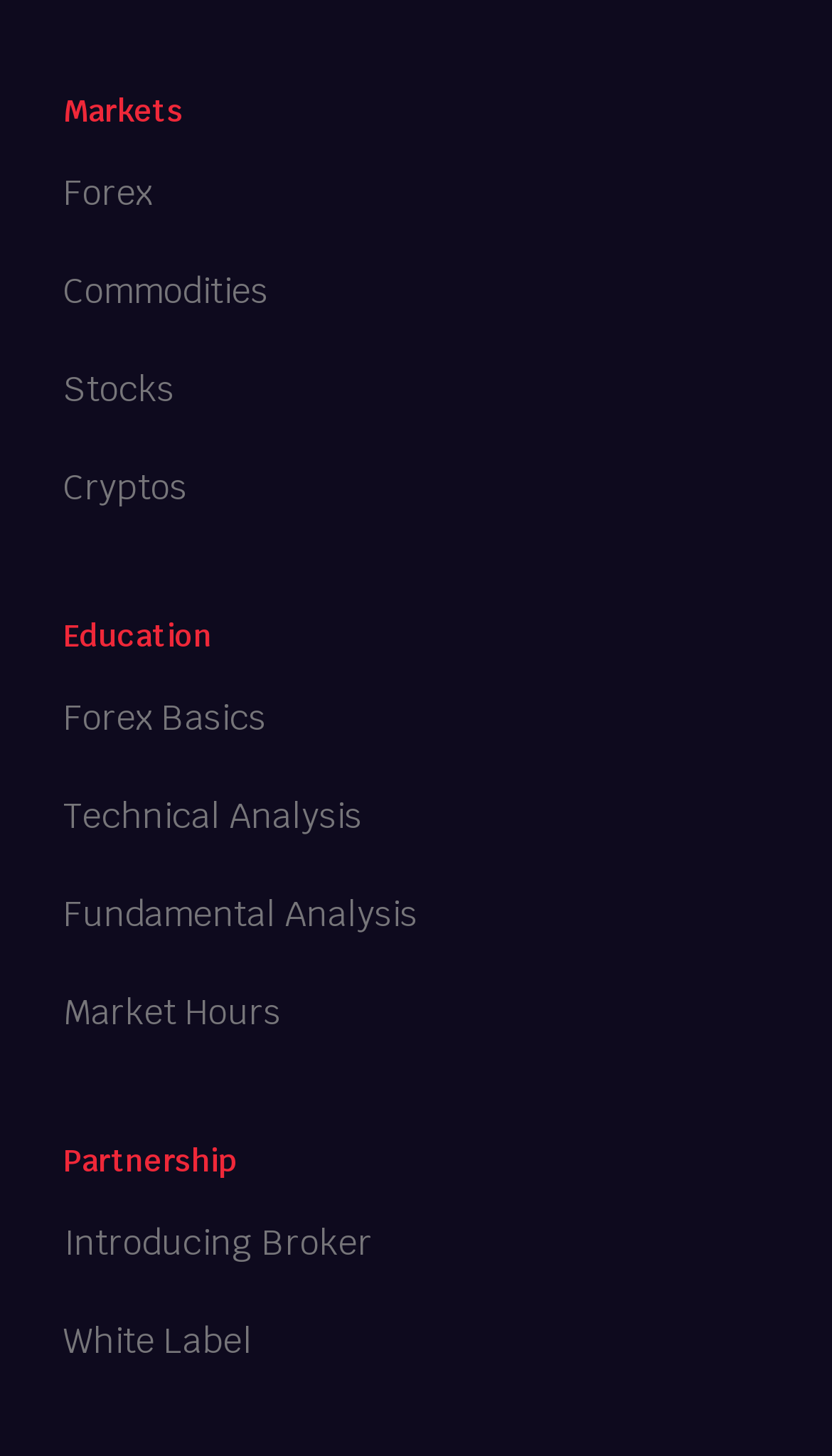Find the bounding box coordinates for the element that must be clicked to complete the instruction: "View Forex markets". The coordinates should be four float numbers between 0 and 1, indicated as [left, top, right, bottom].

[0.076, 0.112, 0.183, 0.156]